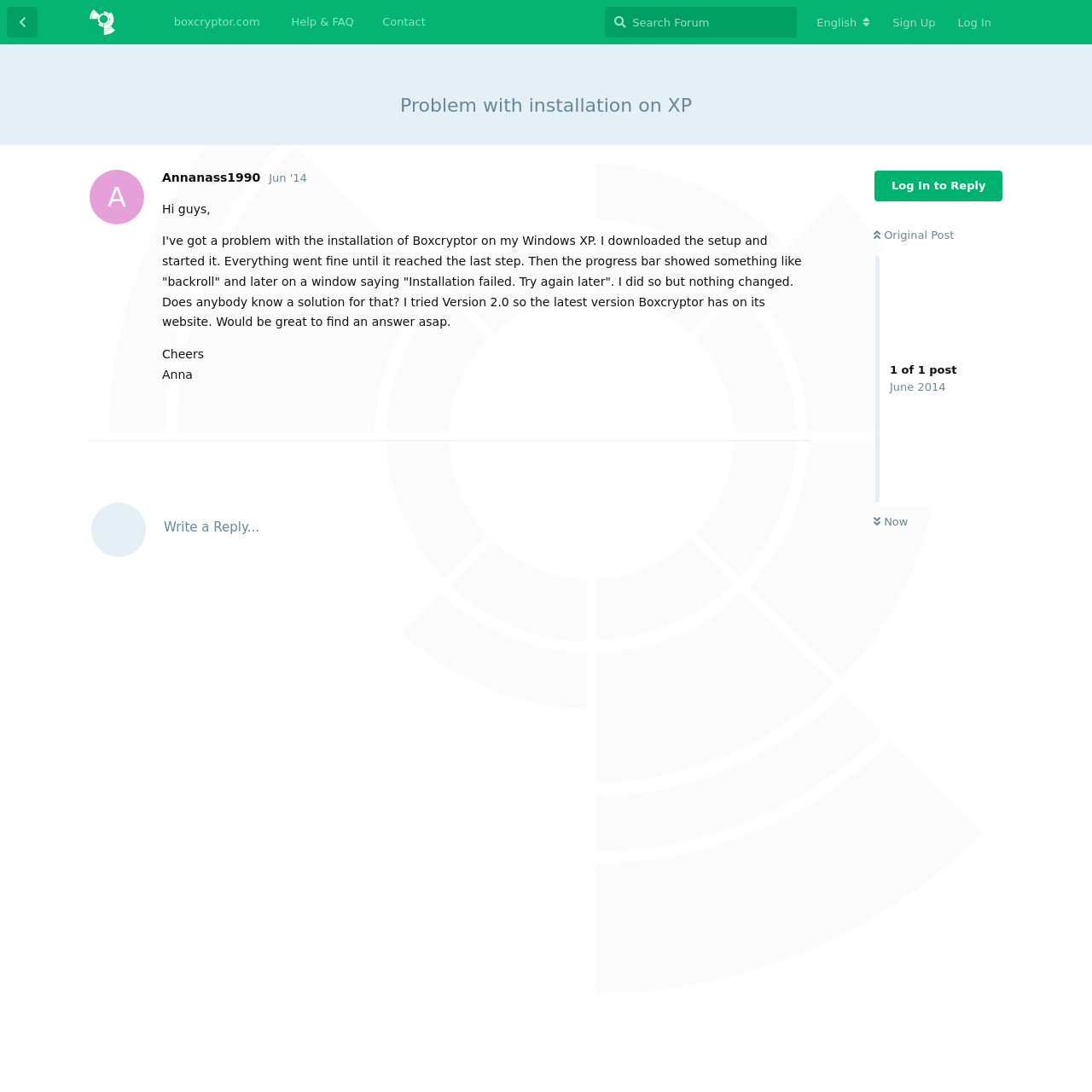Provide a thorough description of the webpage's content and layout.

The webpage is a discussion forum page titled "Problem with installation on XP - Boxcryptor Community". At the top, there are several links, including "Back to Discussion List", "Boxcryptor Community", "boxcryptor.com", "Help & FAQ", and "Contact". Next to these links, there is a search box labeled "Search Forum". On the right side of the top section, there are three buttons: "English", "Sign Up", and "Log In".

Below the top section, there is a main content area. At the top of this area, there is a header with the title "Problem with installation on XP". Below the header, there is a button labeled "Log In to Reply". Next to the button, there is a link labeled "Original Post" with an icon. 

The main content of the page is a post from a user named "A Annanass1990" dated "June 2014". The post starts with a greeting "Hi guys," and describes a problem with installing Boxcryptor on Windows XP. The user explains the issue they encountered during the installation process and asks for a solution. The post ends with a signature "Cheers" and the user's name "Anna".

Below the post, there is a button labeled "Reply". On the same level as the post, there is another section that allows users to write a reply. This section has a header with a prompt "Write a Reply...".